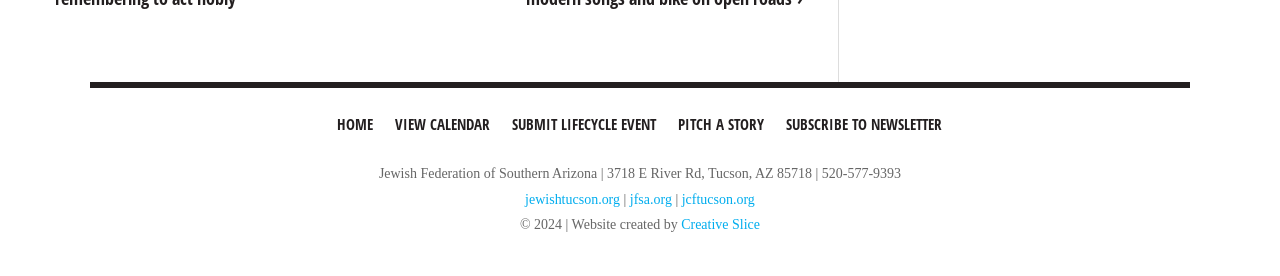Please indicate the bounding box coordinates for the clickable area to complete the following task: "pitch a story". The coordinates should be specified as four float numbers between 0 and 1, i.e., [left, top, right, bottom].

[0.523, 0.372, 0.604, 0.53]